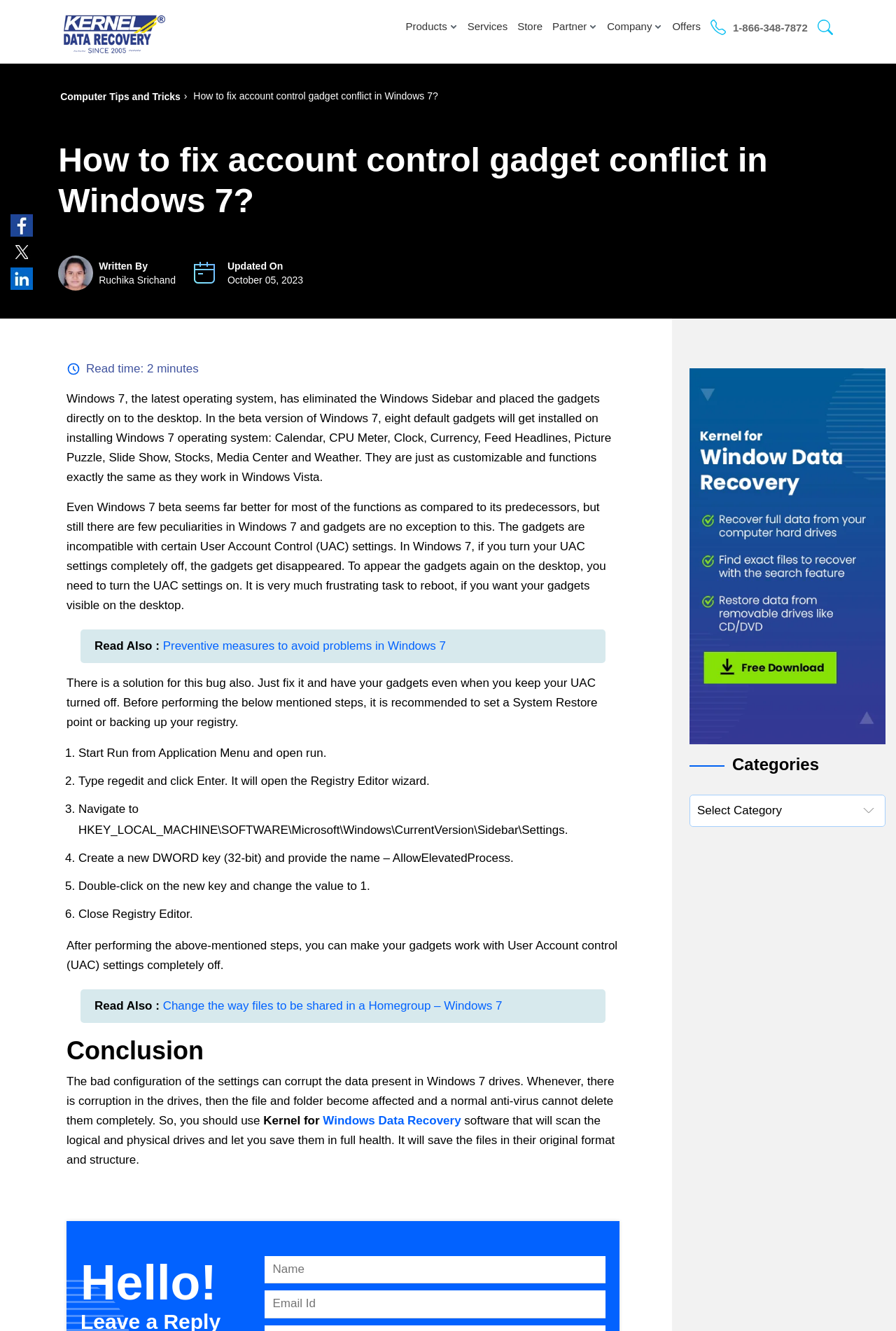Locate the bounding box coordinates of the clickable part needed for the task: "Click the 'Search here' button".

[0.907, 0.009, 0.935, 0.034]